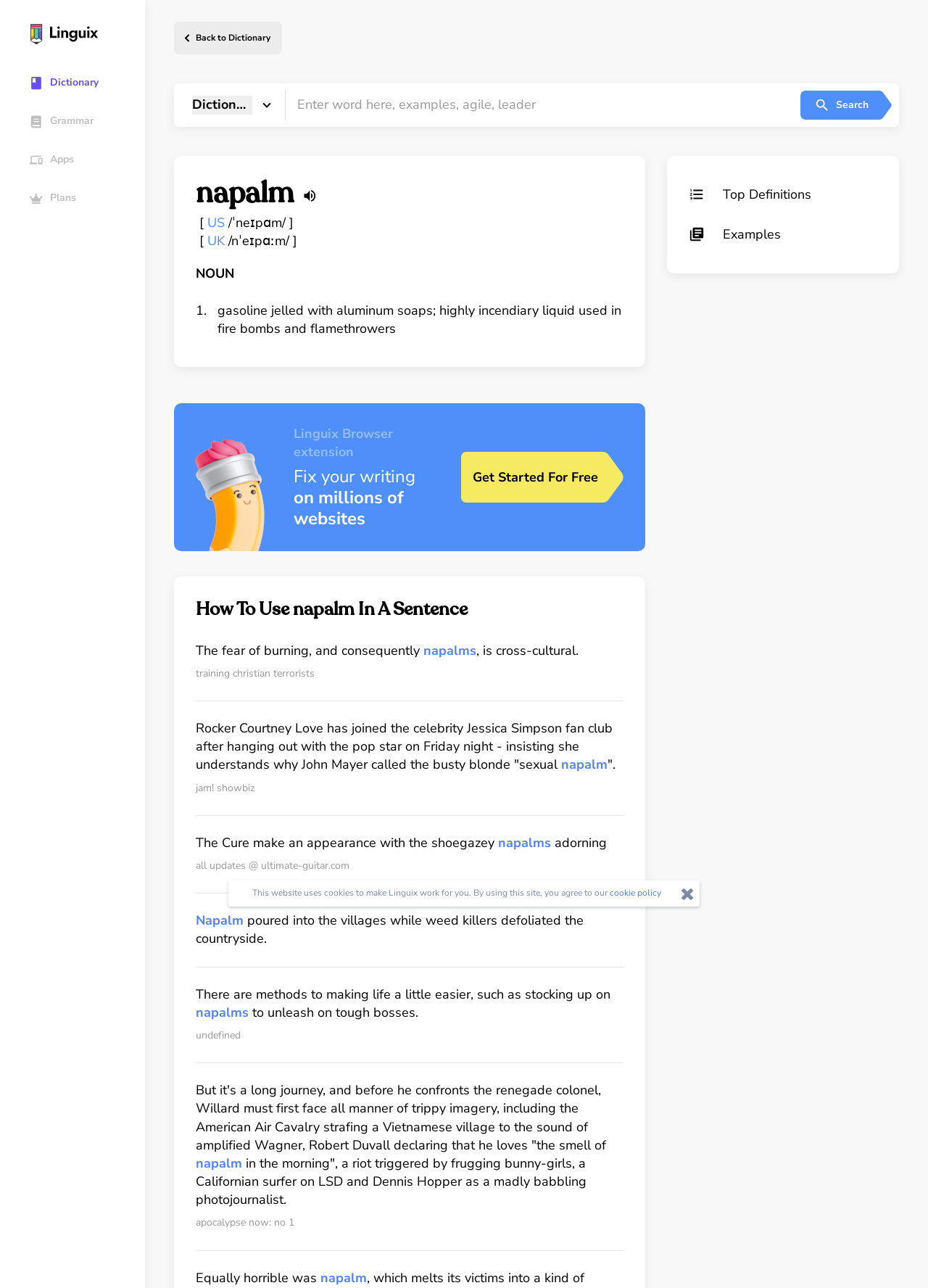Identify the bounding box coordinates of the section to be clicked to complete the task described by the following instruction: "View top definitions". The coordinates should be four float numbers between 0 and 1, formatted as [left, top, right, bottom].

[0.742, 0.138, 0.945, 0.164]